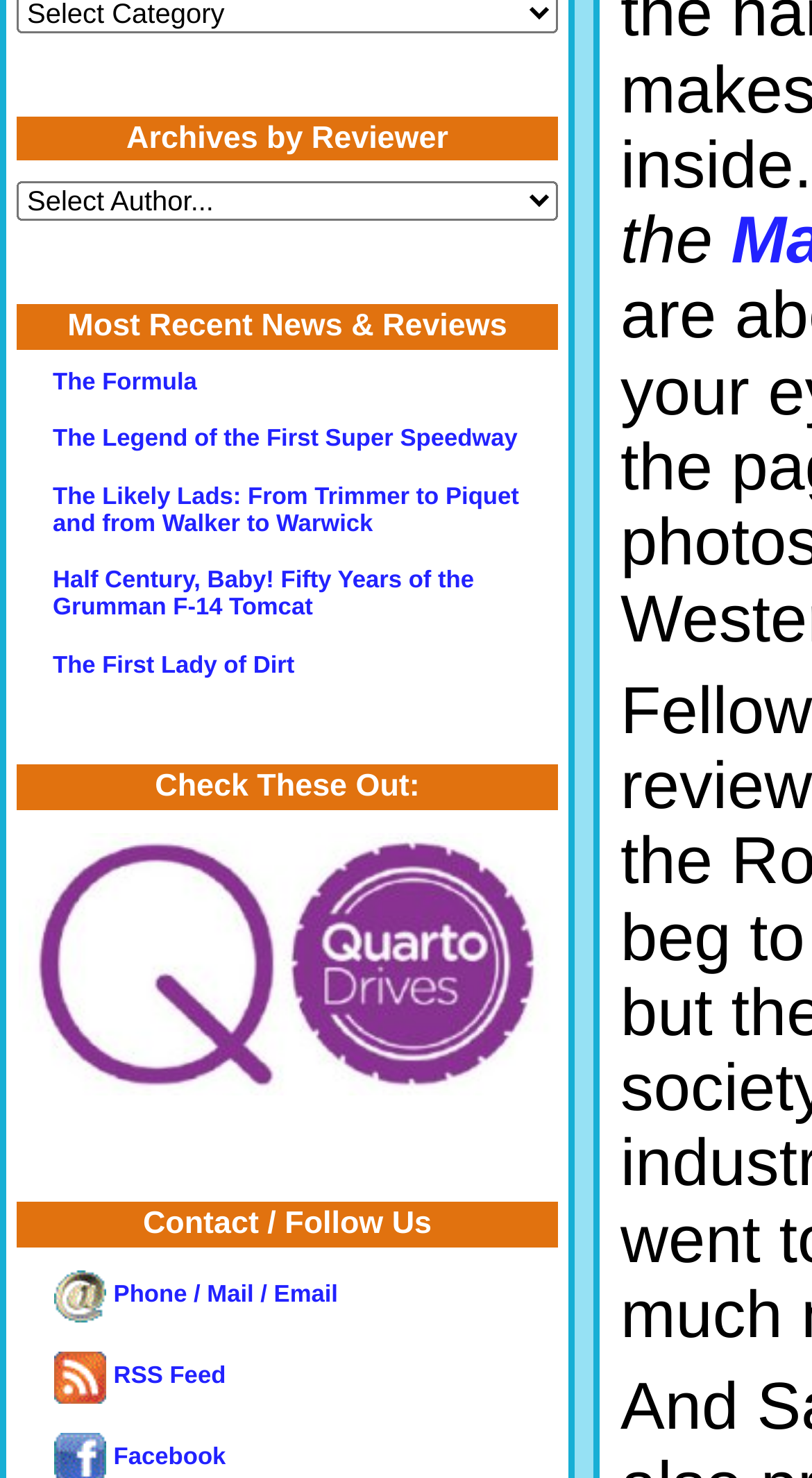Please identify the bounding box coordinates of the clickable area that will allow you to execute the instruction: "Read the review of 'The Formula'".

[0.065, 0.251, 0.243, 0.268]